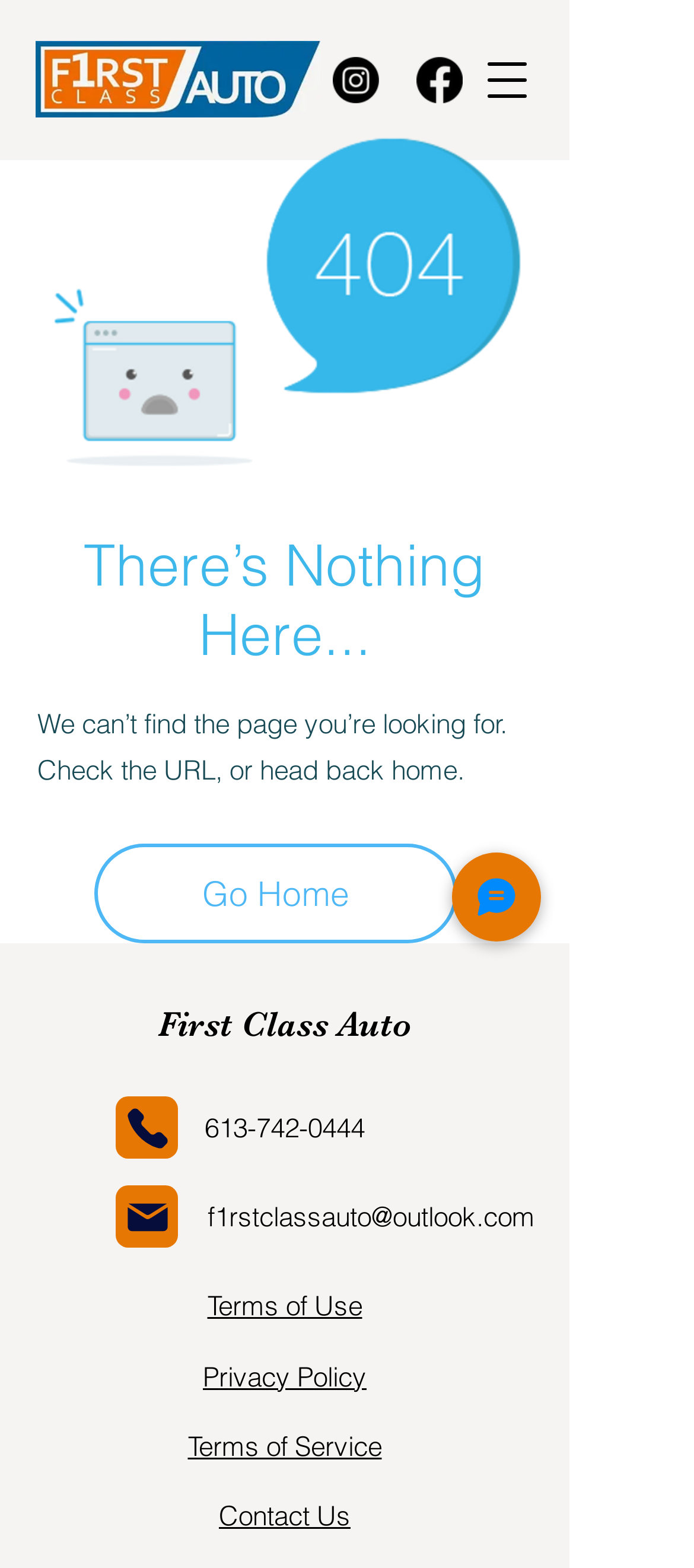Please find the bounding box coordinates of the element that you should click to achieve the following instruction: "Go Home". The coordinates should be presented as four float numbers between 0 and 1: [left, top, right, bottom].

[0.136, 0.538, 0.659, 0.602]